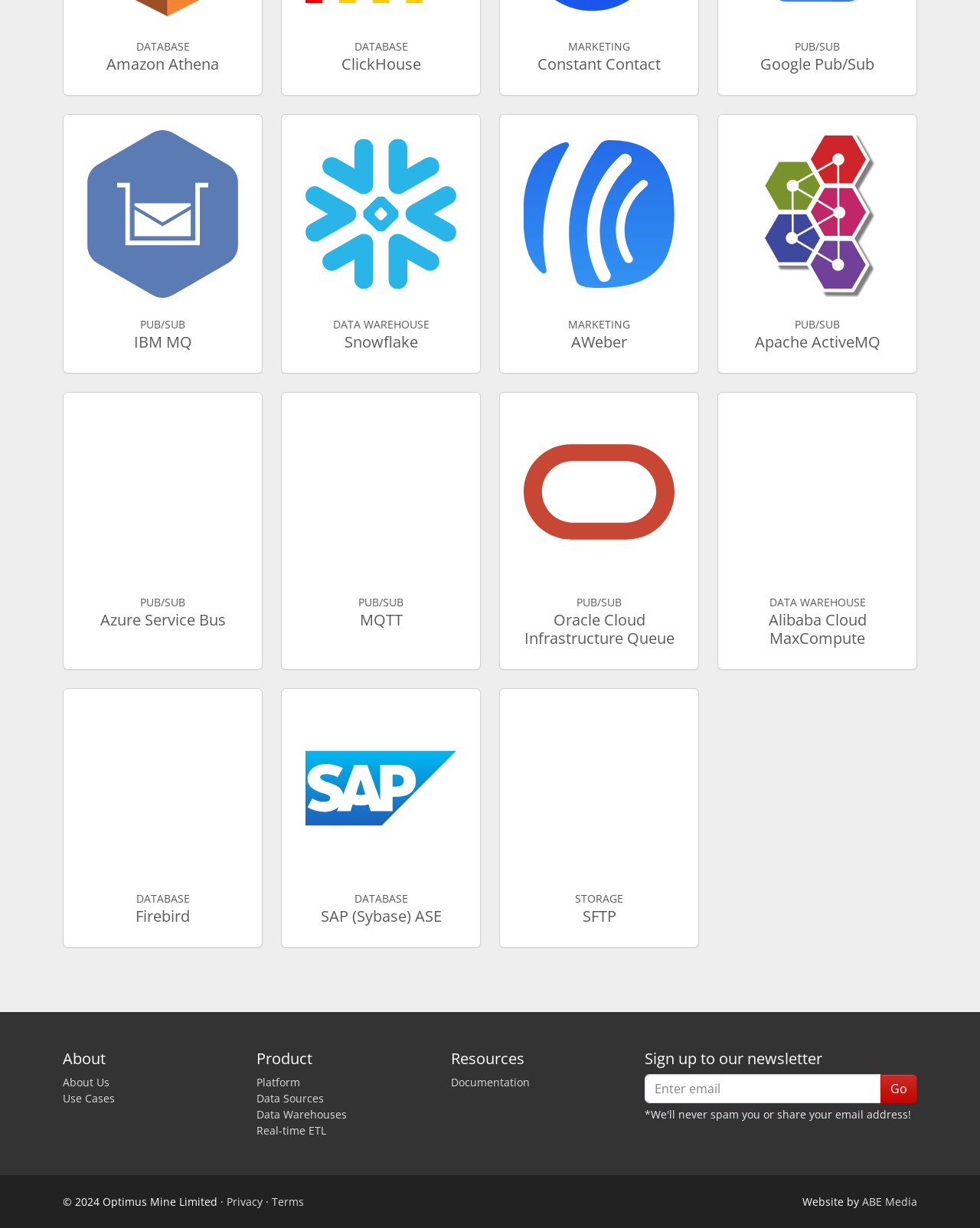Determine the bounding box coordinates of the clickable element to complete this instruction: "Click IBM MQ PUB/SUB link". Provide the coordinates in the format of four float numbers between 0 and 1, [left, top, right, bottom].

[0.064, 0.093, 0.268, 0.304]